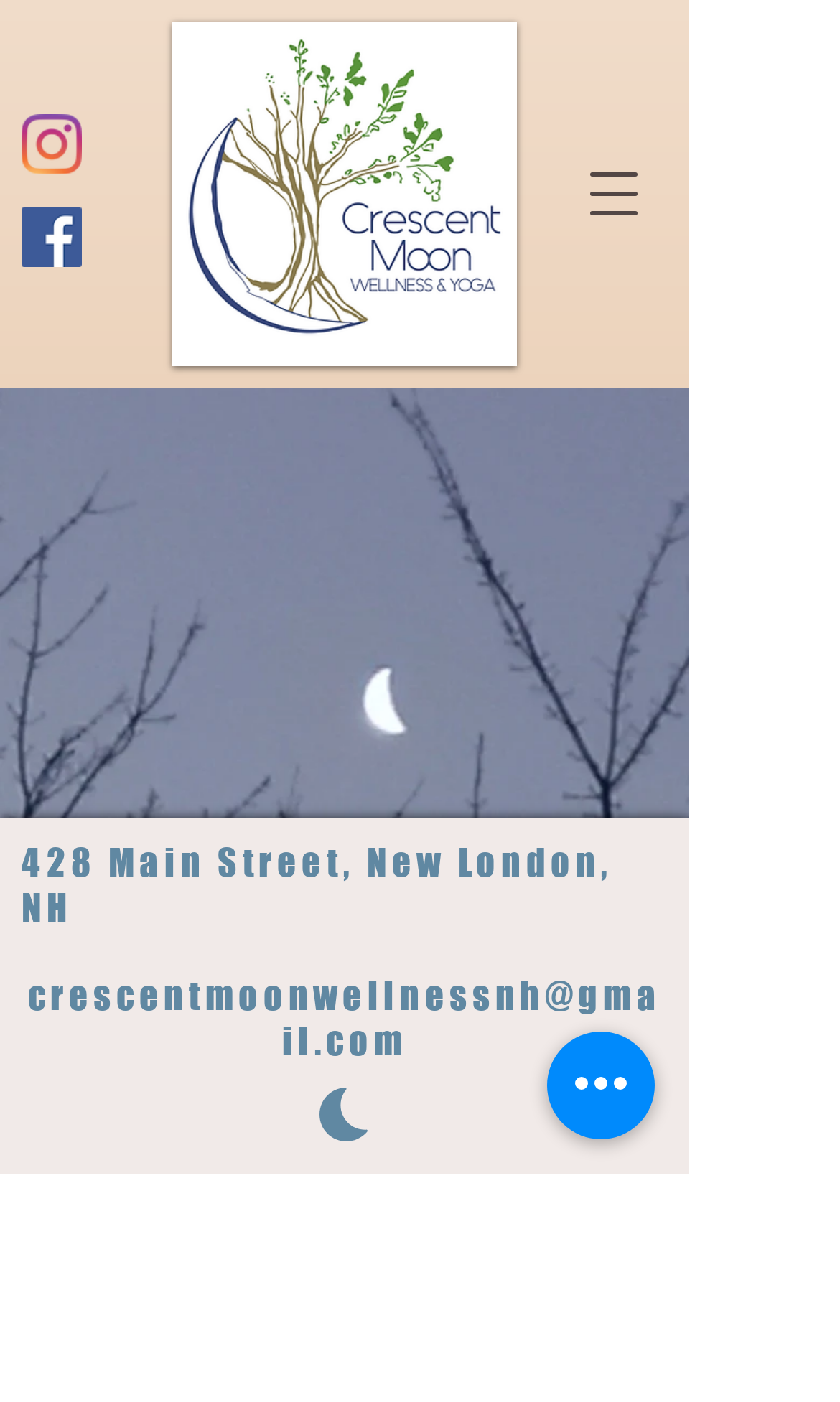Please locate the bounding box coordinates of the element that needs to be clicked to achieve the following instruction: "Open navigation menu". The coordinates should be four float numbers between 0 and 1, i.e., [left, top, right, bottom].

[0.667, 0.1, 0.795, 0.177]